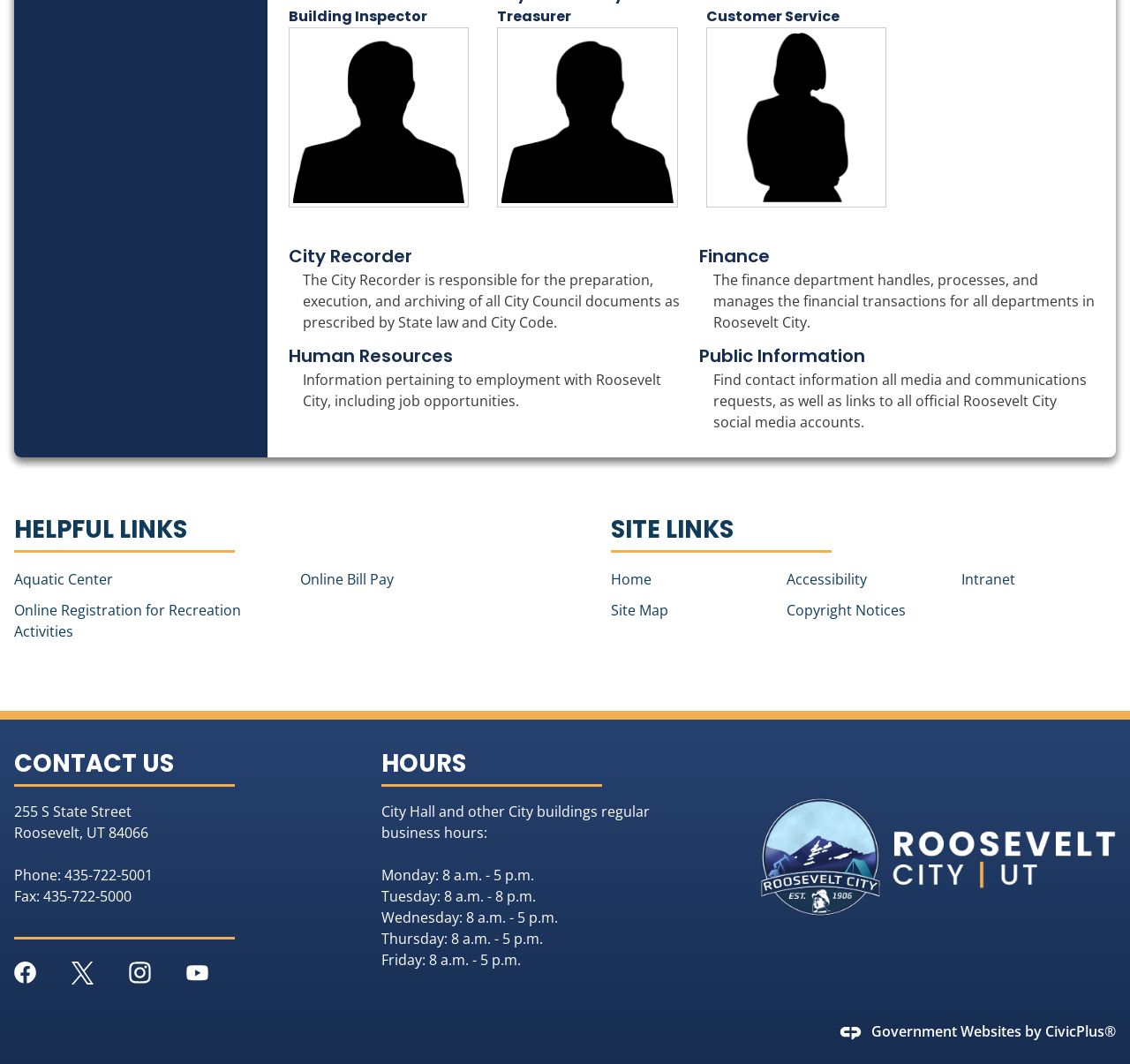Find the bounding box coordinates of the clickable region needed to perform the following instruction: "Go to Homepage". The coordinates should be provided as four float numbers between 0 and 1, i.e., [left, top, right, bottom].

None